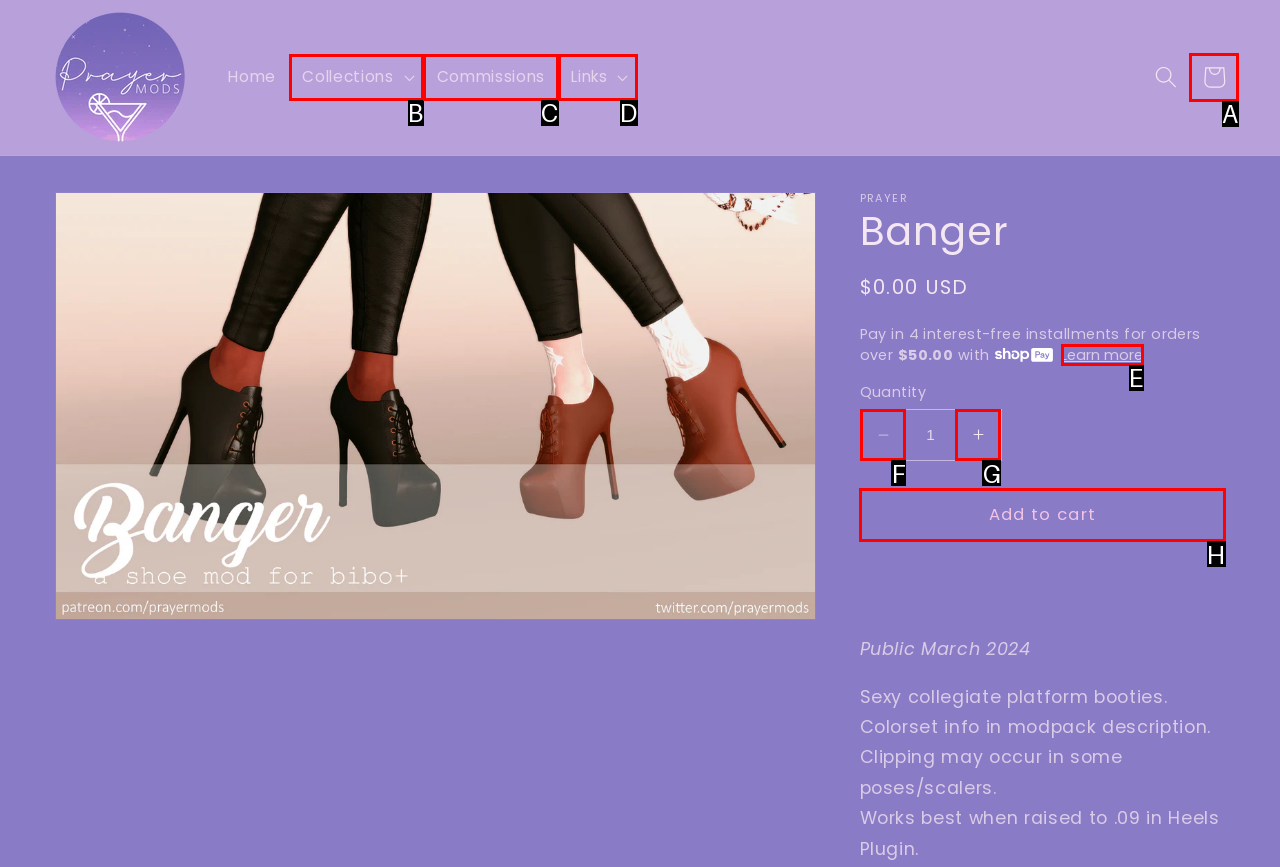Select the proper UI element to click in order to perform the following task: Learn more about Shop Pay. Indicate your choice with the letter of the appropriate option.

E